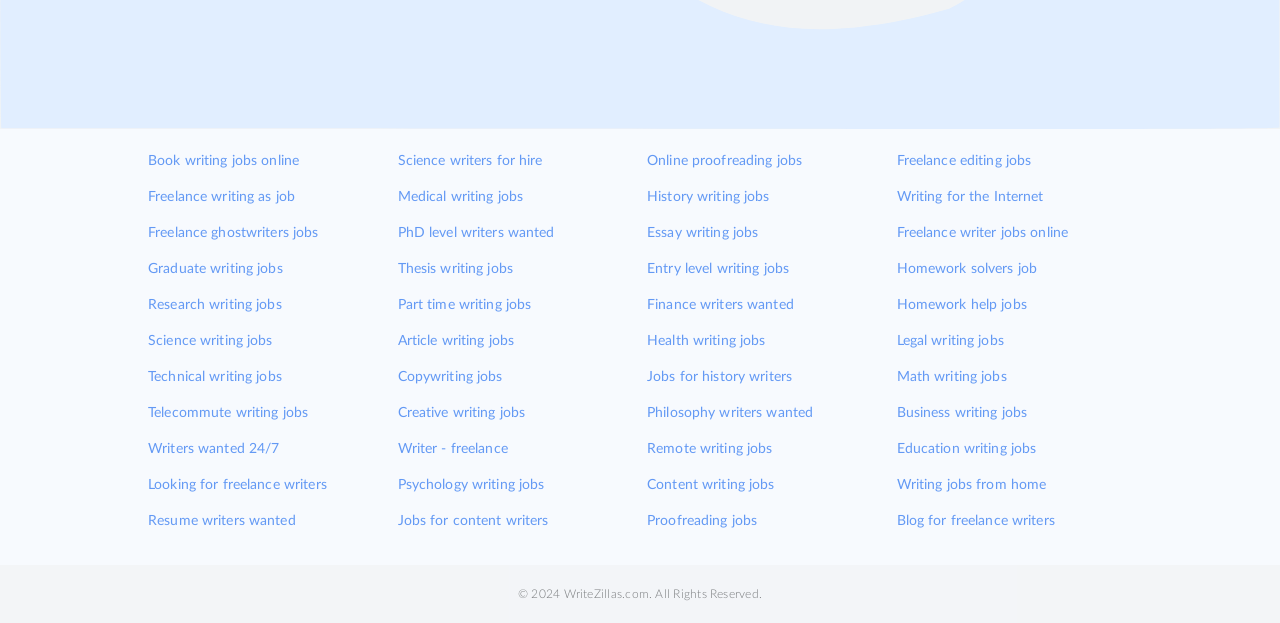Find the bounding box coordinates of the element to click in order to complete the given instruction: "Click on 'Book writing jobs online'."

[0.116, 0.239, 0.234, 0.278]